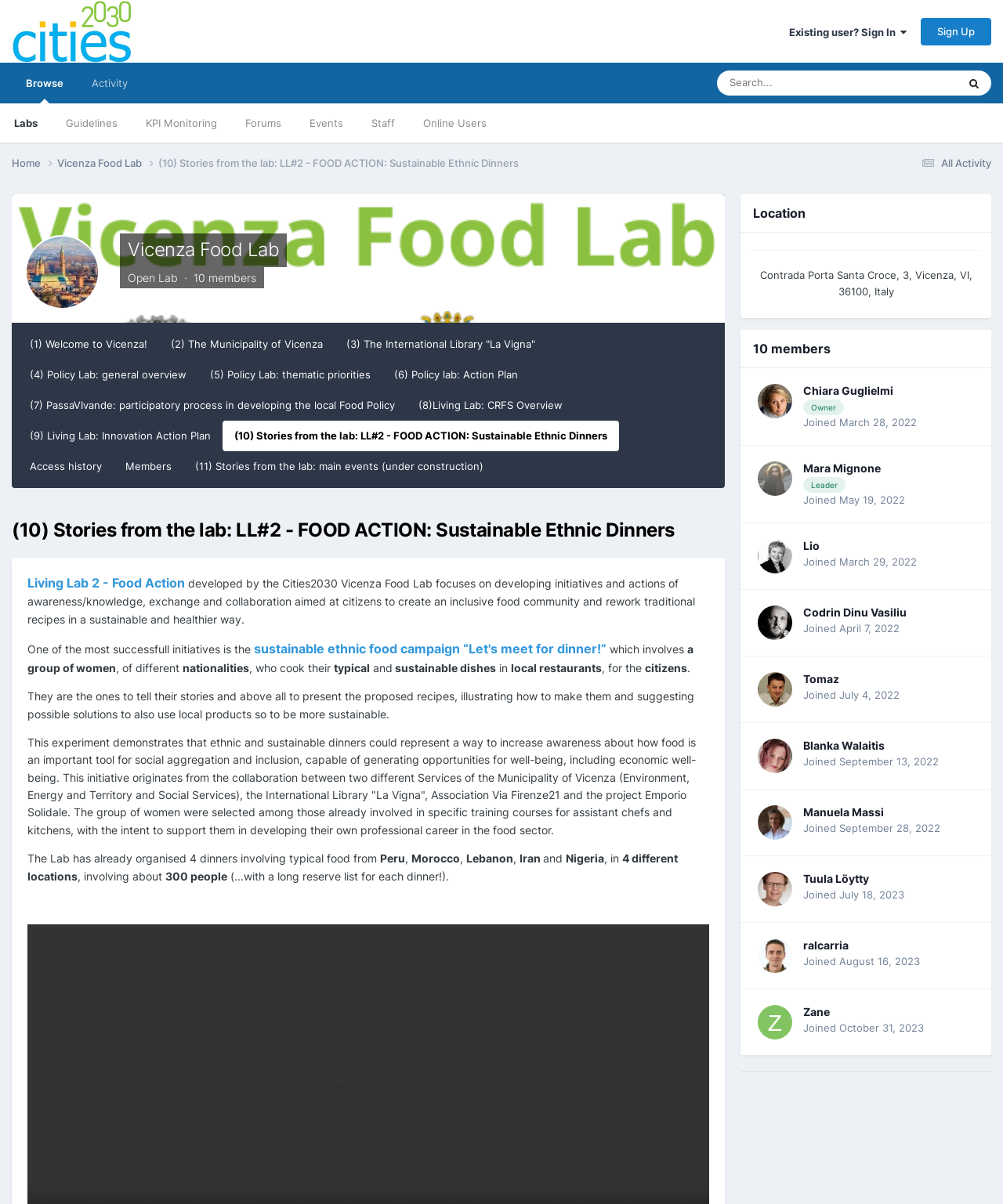From the details in the image, provide a thorough response to the question: What is the name of the food lab?

The name of the food lab can be found in the heading 'Vicenza Food Lab' and also in the link 'Vicenza Food Lab' which is repeated several times on the webpage.